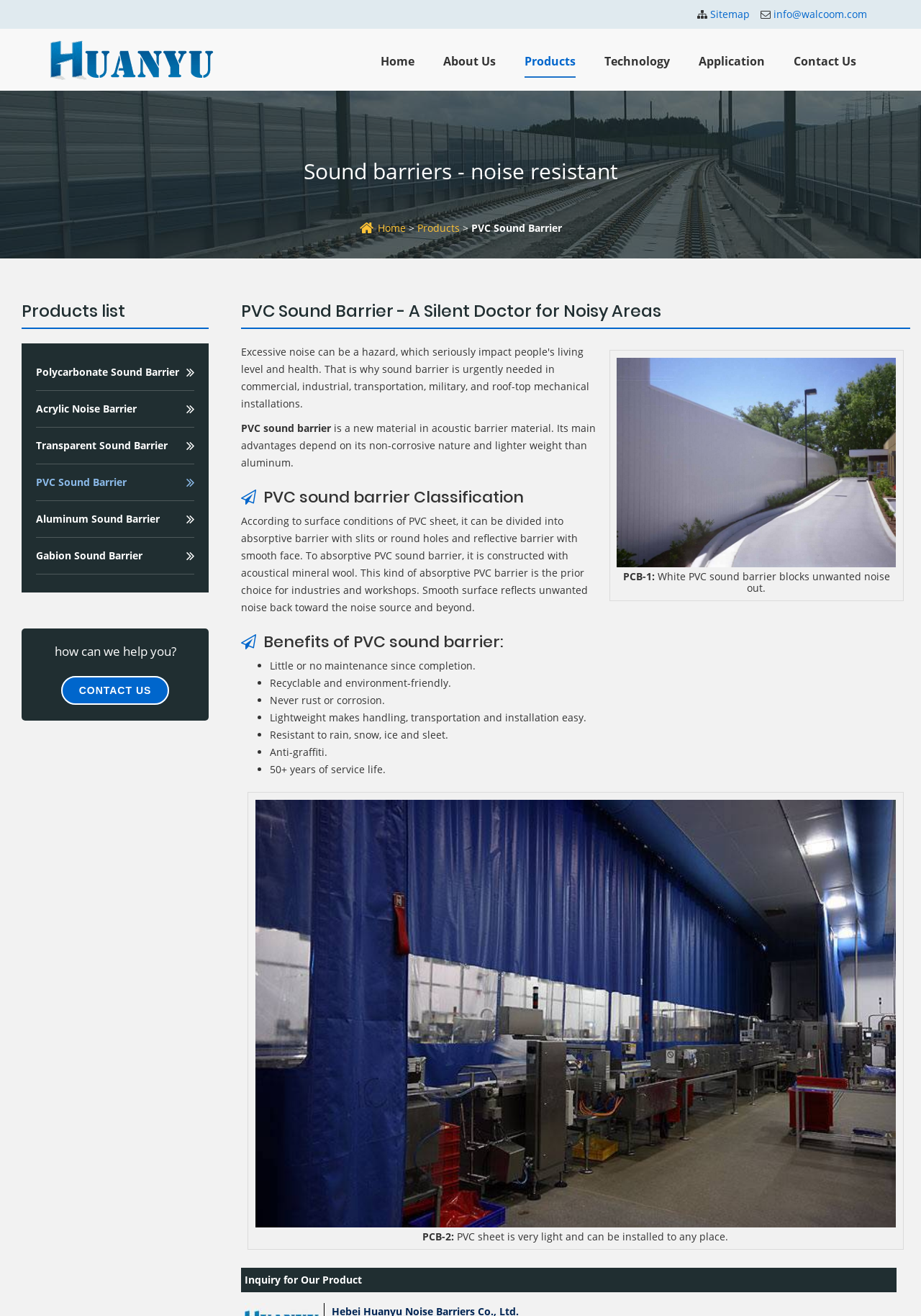How many types of sound barriers are listed?
Look at the image and respond with a one-word or short-phrase answer.

7